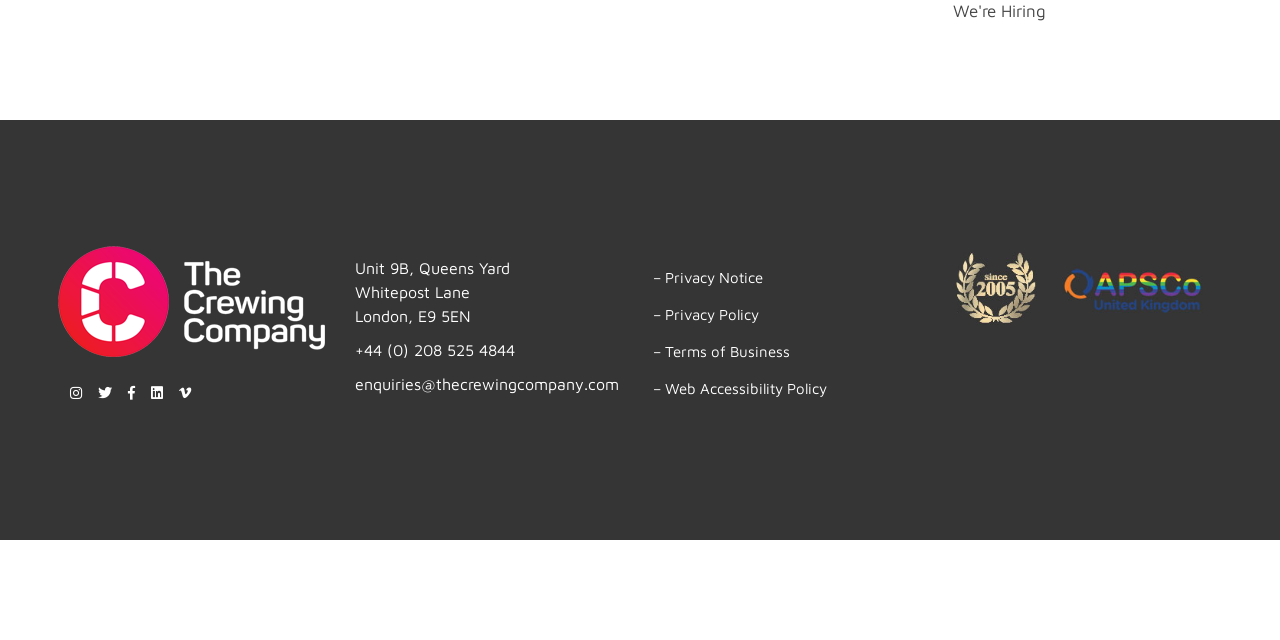Please provide the bounding box coordinate of the region that matches the element description: enquiries@thecrewingcompany.com. Coordinates should be in the format (top-left x, top-left y, bottom-right x, bottom-right y) and all values should be between 0 and 1.

[0.278, 0.586, 0.484, 0.614]